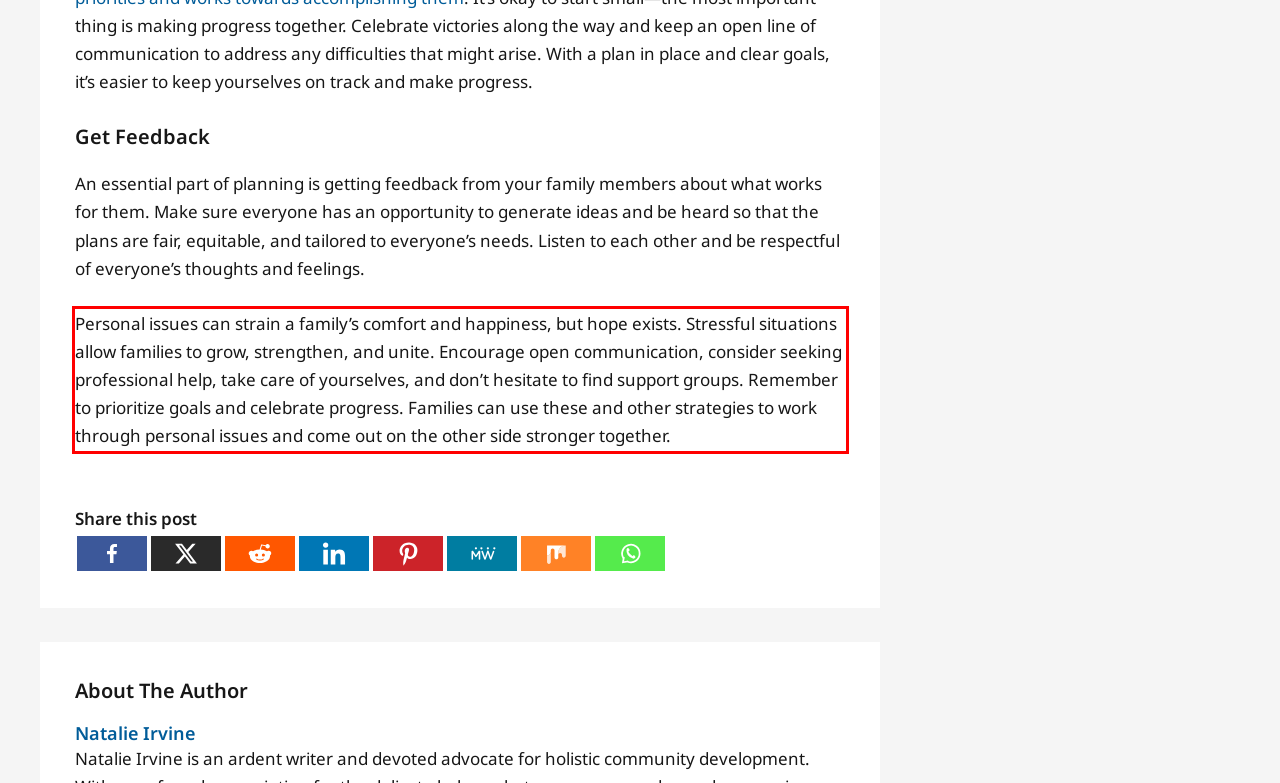Given a webpage screenshot, locate the red bounding box and extract the text content found inside it.

Personal issues can strain a family’s comfort and happiness, but hope exists. Stressful situations allow families to grow, strengthen, and unite. Encourage open communication, consider seeking professional help, take care of yourselves, and don’t hesitate to find support groups. Remember to prioritize goals and celebrate progress. Families can use these and other strategies to work through personal issues and come out on the other side stronger together.